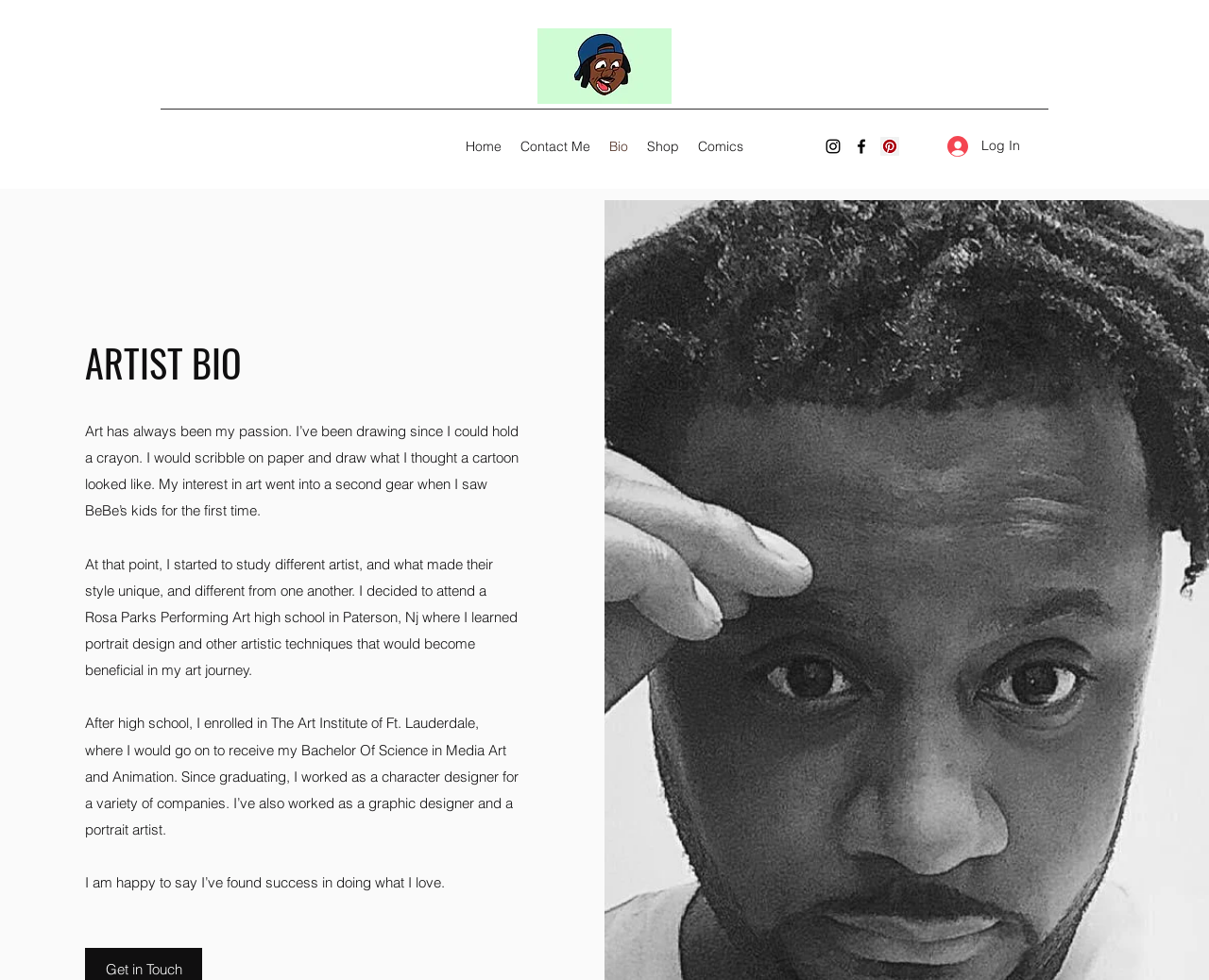Determine the bounding box coordinates in the format (top-left x, top-left y, bottom-right x, bottom-right y). Ensure all values are floating point numbers between 0 and 1. Identify the bounding box of the UI element described by: Shop

[0.527, 0.135, 0.57, 0.164]